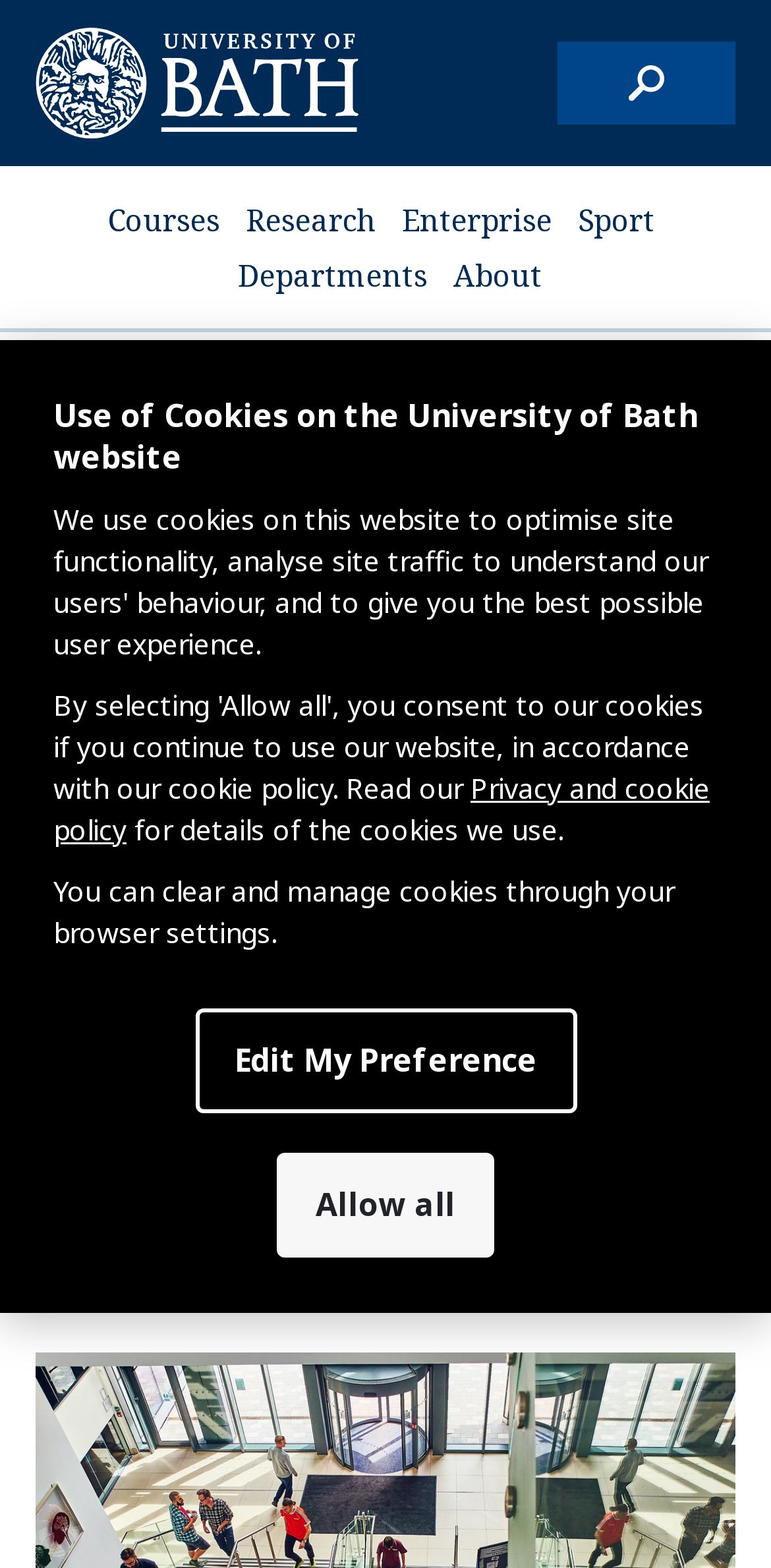Please identify the bounding box coordinates of the element on the webpage that should be clicked to follow this instruction: "view courses". The bounding box coordinates should be given as four float numbers between 0 and 1, formatted as [left, top, right, bottom].

[0.139, 0.122, 0.285, 0.158]